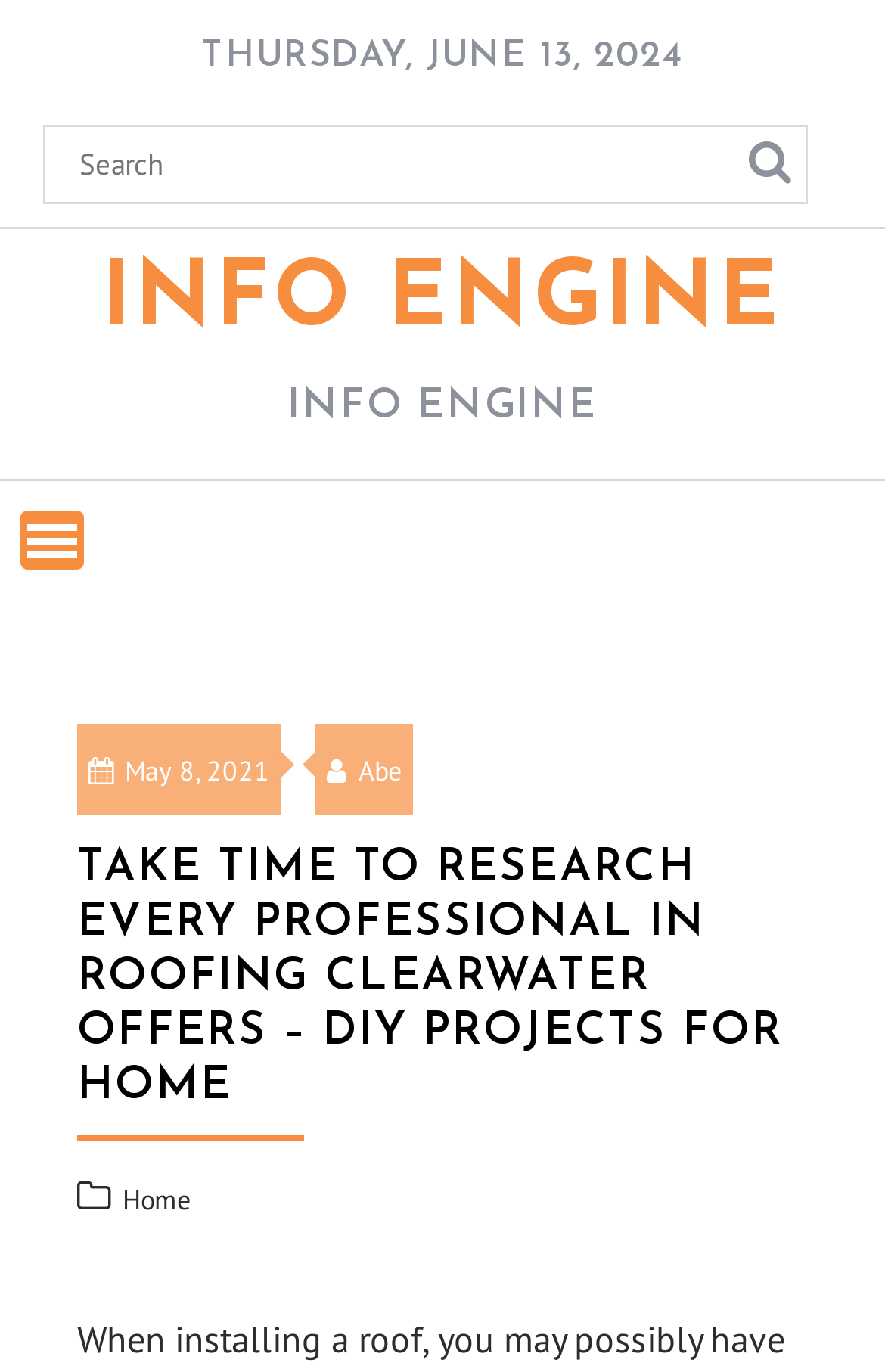Can you identify and provide the main heading of the webpage?

TAKE TIME TO RESEARCH EVERY PROFESSIONAL IN ROOFING CLEARWATER OFFERS – DIY PROJECTS FOR HOME